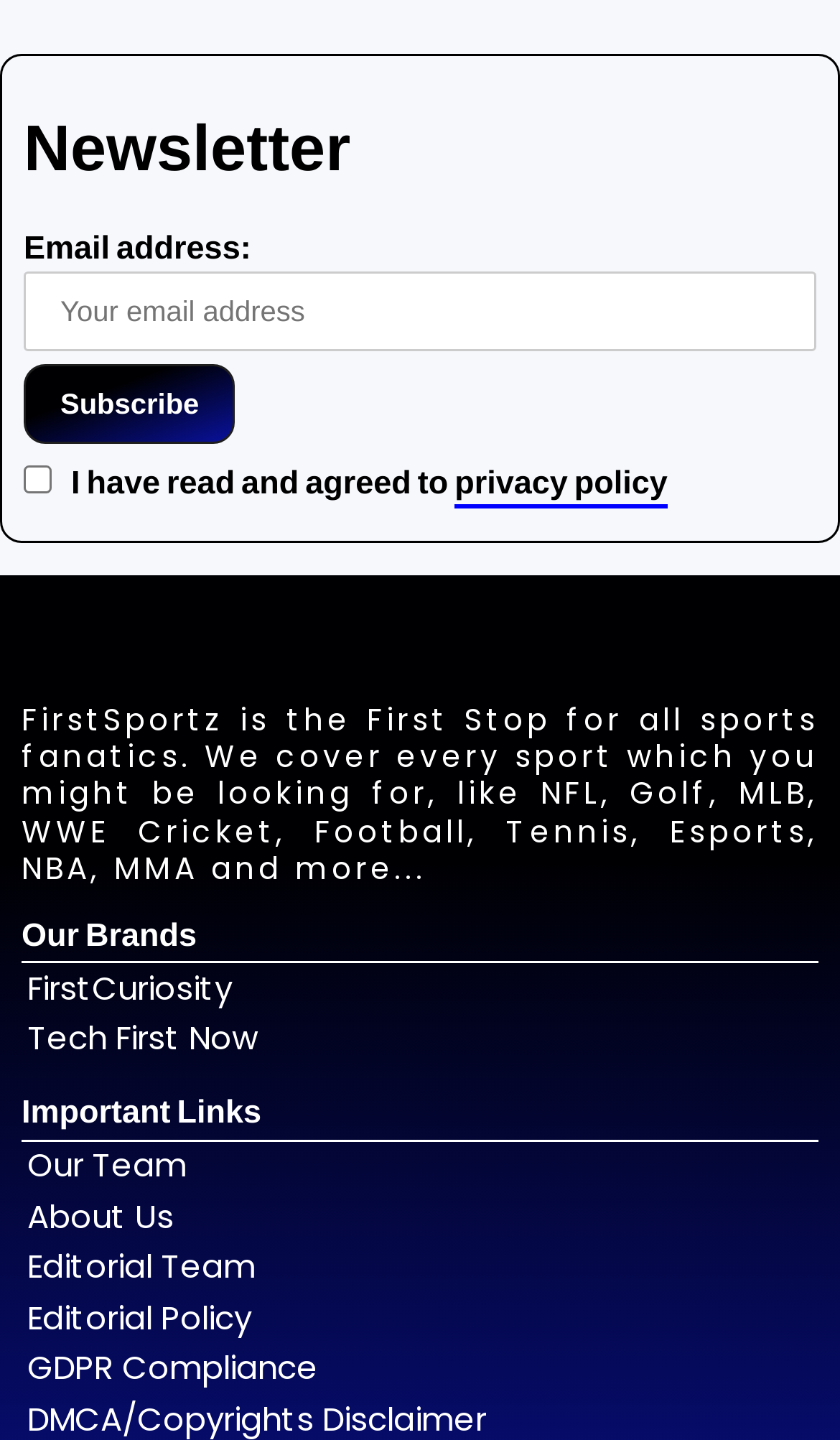What is the purpose of the textbox?
Offer a detailed and exhaustive answer to the question.

The textbox is labeled as 'Email address:' and is required, indicating that it is used to input an email address, likely for subscription or newsletter purposes.